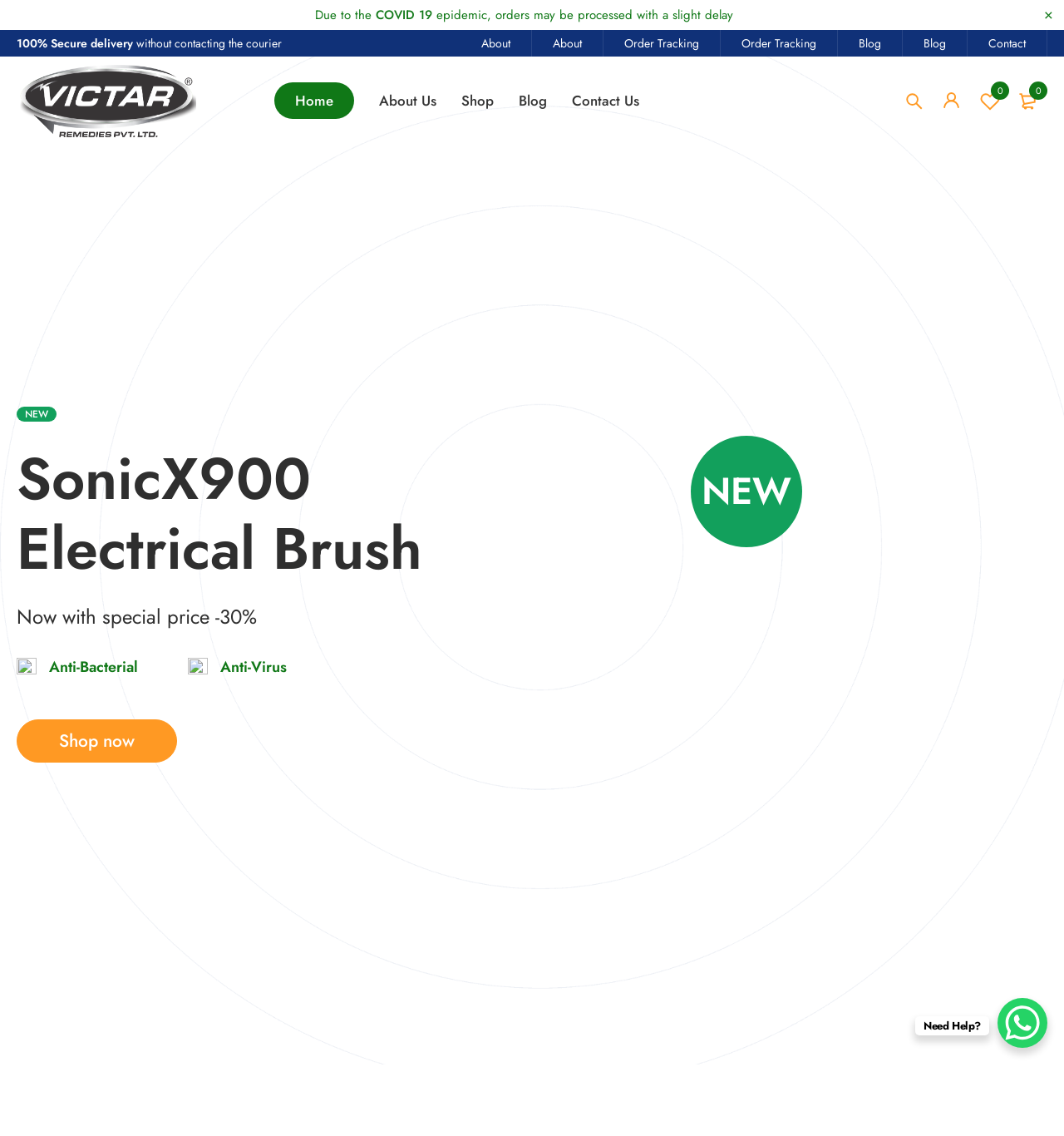Based on the element description, predict the bounding box coordinates (top-left x, top-left y, bottom-right x, bottom-right y) for the UI element in the screenshot: Home

[0.258, 0.073, 0.333, 0.105]